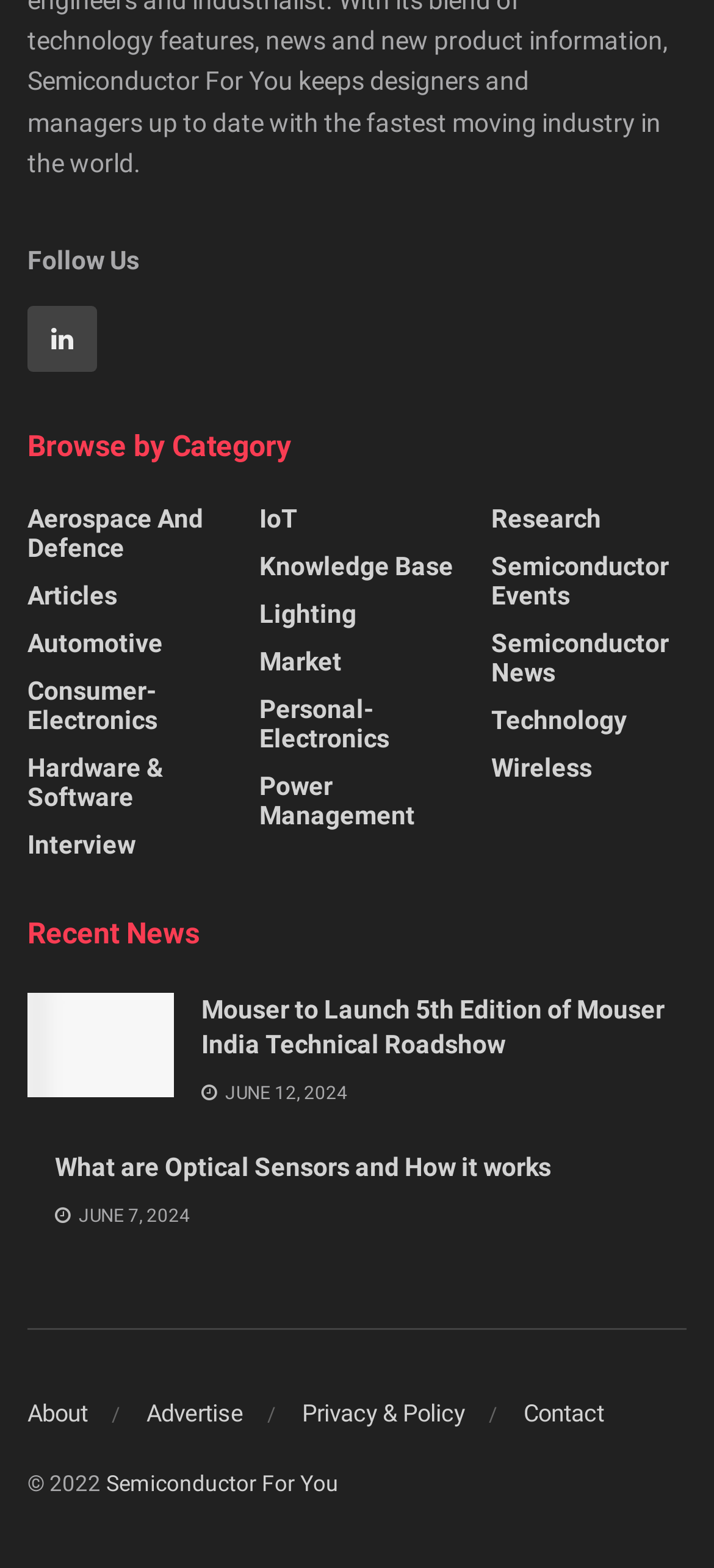Identify the bounding box for the UI element specified in this description: "Semiconductor For You". The coordinates must be four float numbers between 0 and 1, formatted as [left, top, right, bottom].

[0.149, 0.938, 0.474, 0.954]